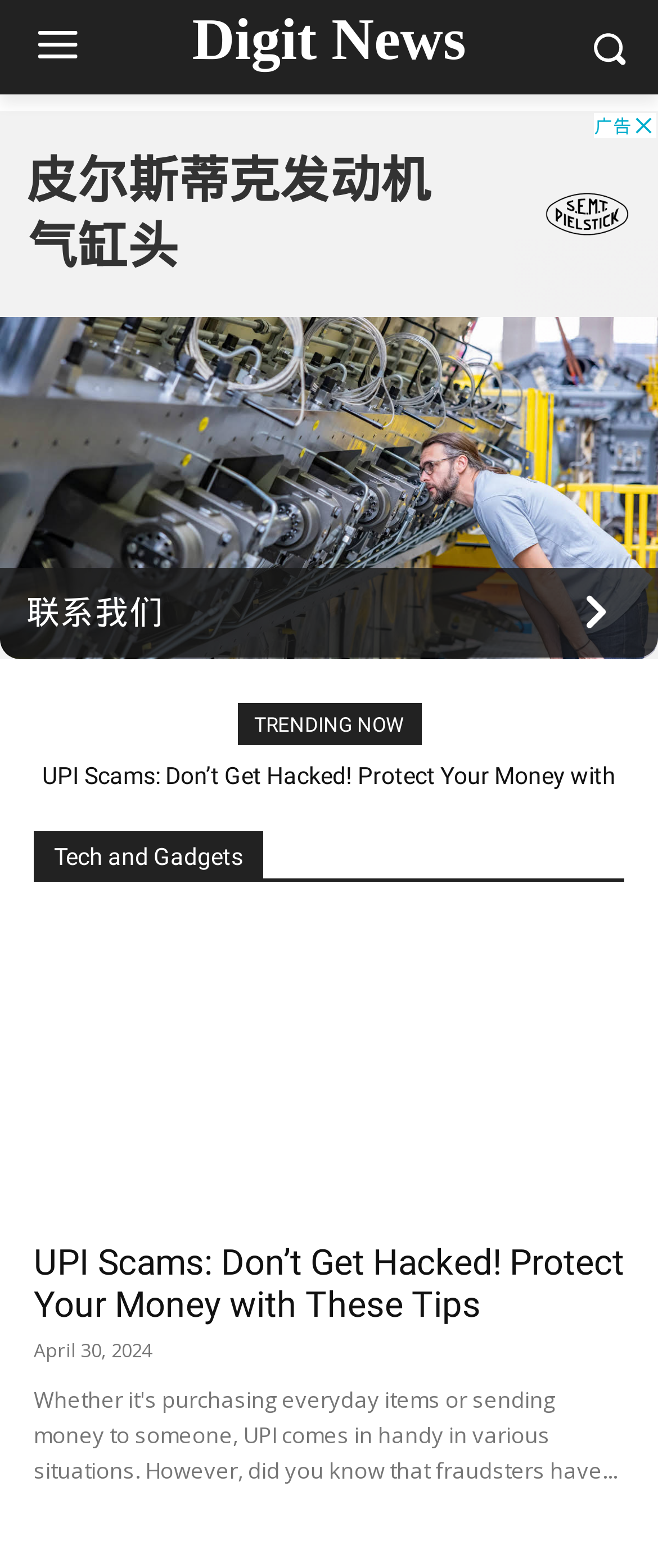Find the bounding box of the web element that fits this description: "Digit News".

[0.231, 0.005, 0.769, 0.047]